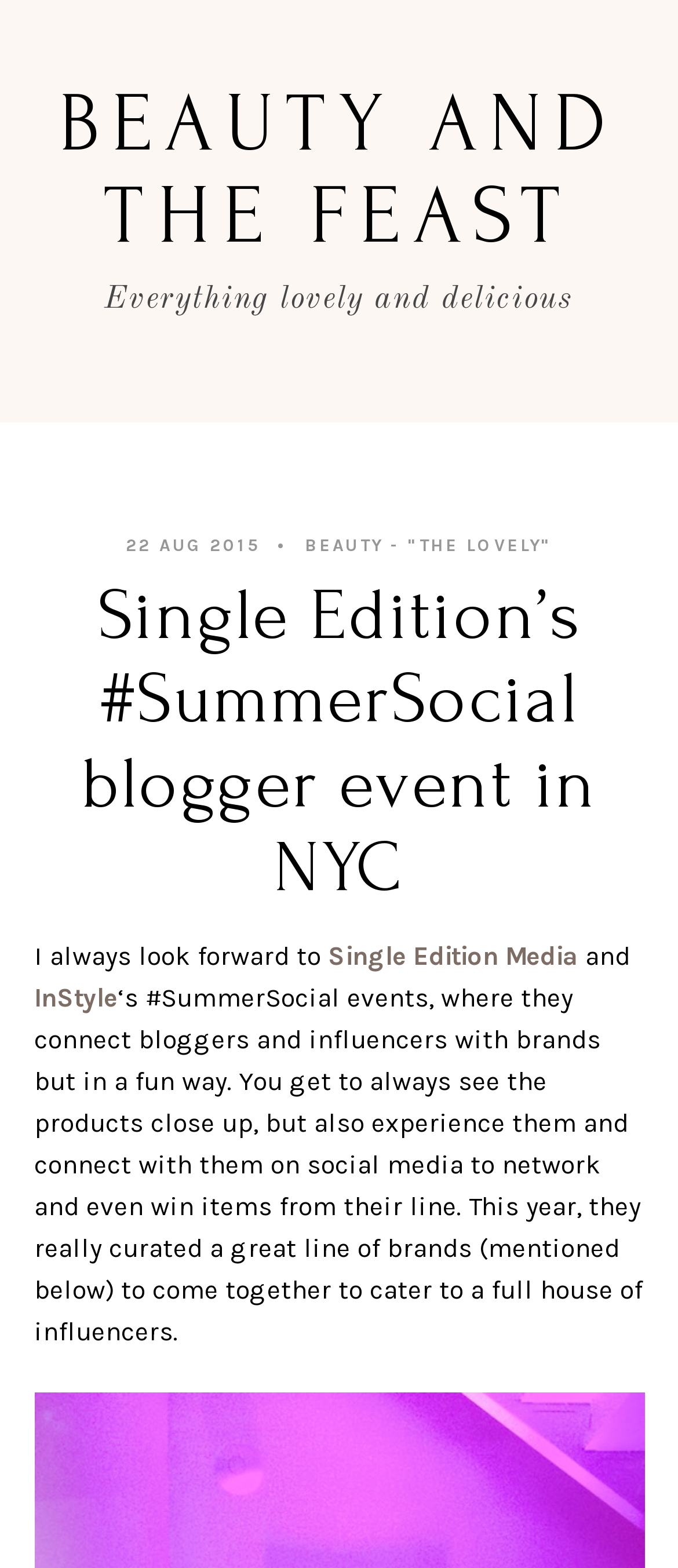What is the date of the event?
Examine the image and provide an in-depth answer to the question.

The date of the event is 22 AUG 2015, which is mentioned in the static text '22 AUG 2015'. This suggests that the event took place on this specific date.